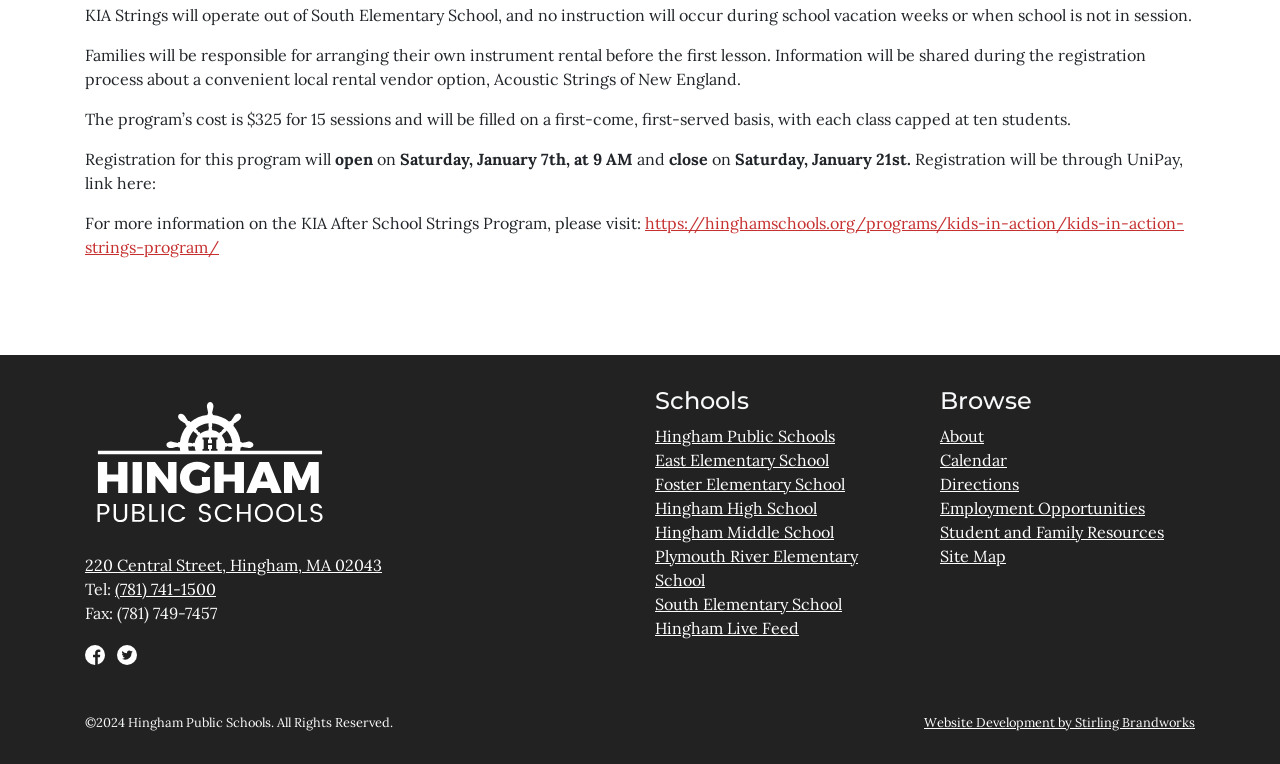How much does the KIA Strings program cost?
Examine the image and provide an in-depth answer to the question.

The cost of the KIA Strings program is mentioned in the third static text element, which states 'The program’s cost is $325 for 15 sessions...'.